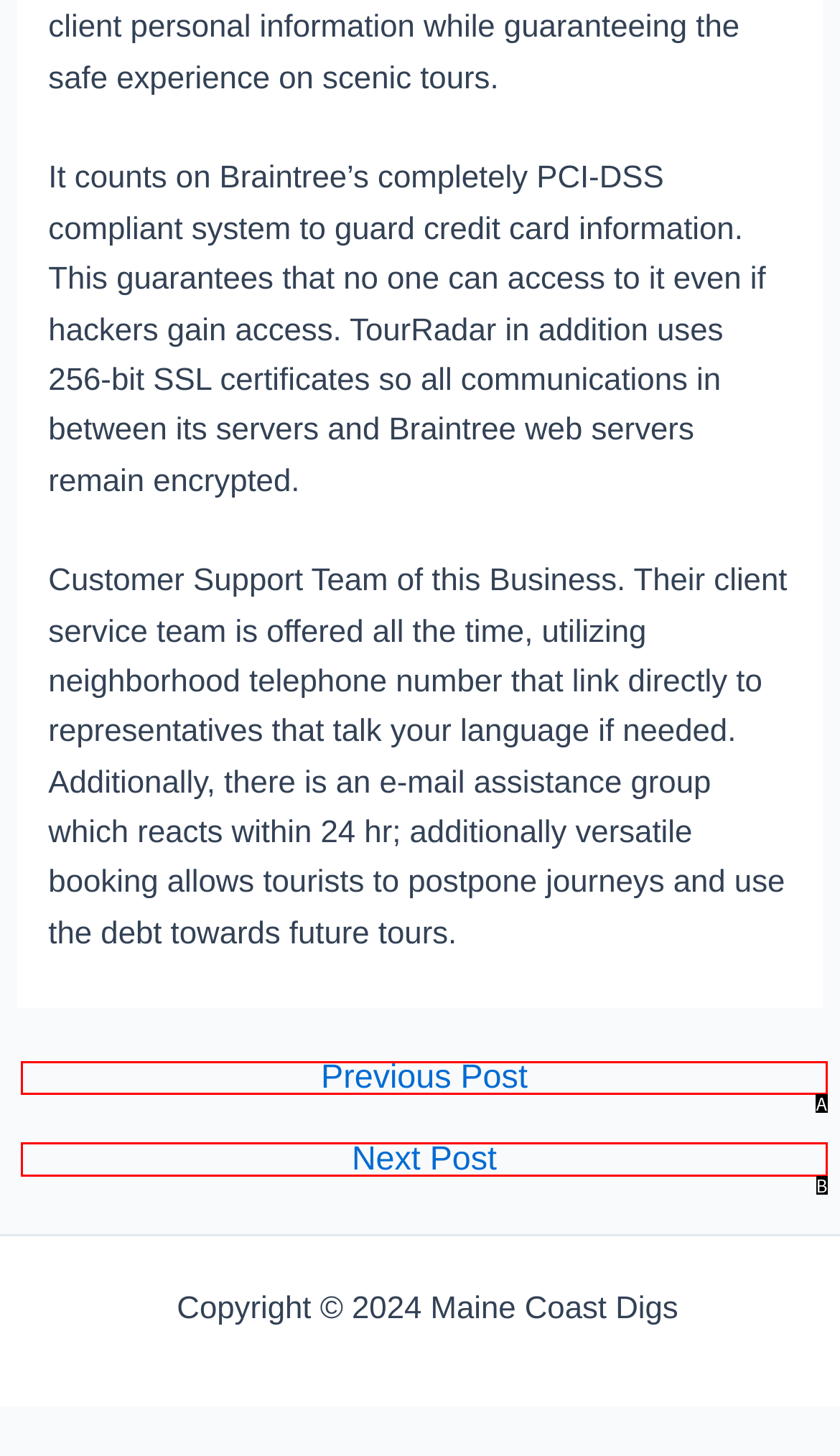Determine which option aligns with the description: Next Post →. Provide the letter of the chosen option directly.

B